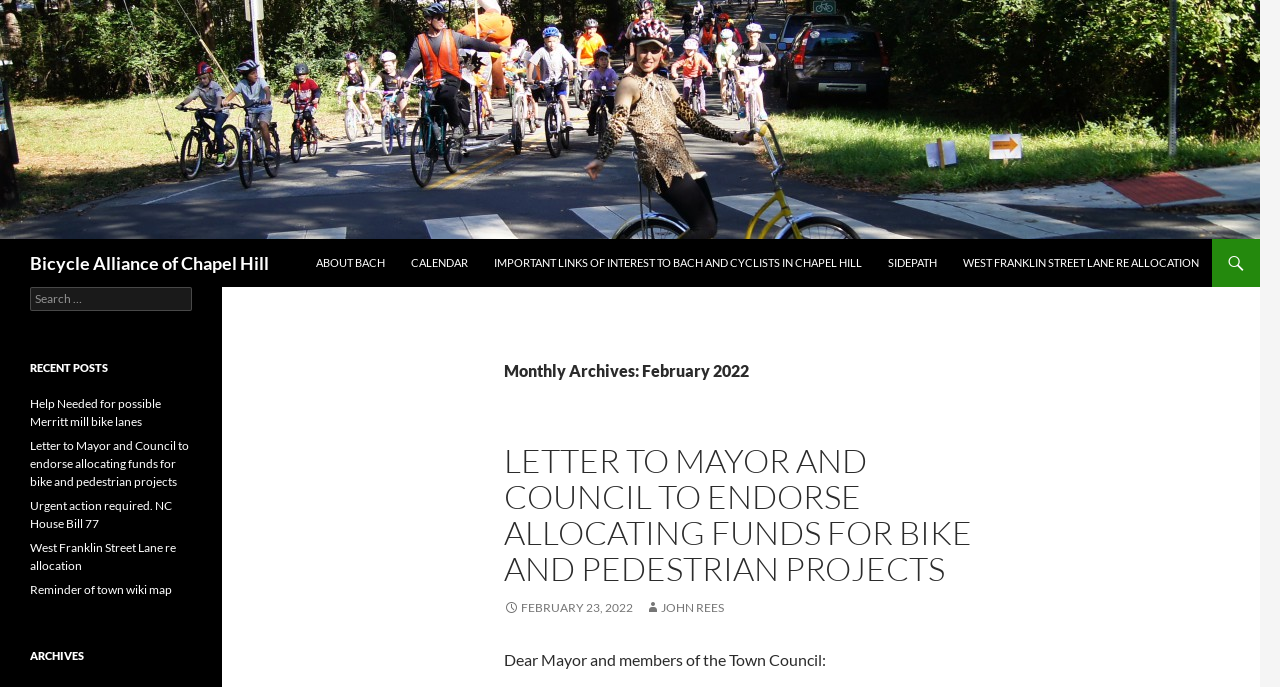Answer the following in one word or a short phrase: 
What is the title of the latest article?

LETTER TO MAYOR AND COUNCIL TO ENDORSE ALLOCATING FUNDS FOR BIKE AND PEDESTRIAN PROJECTS